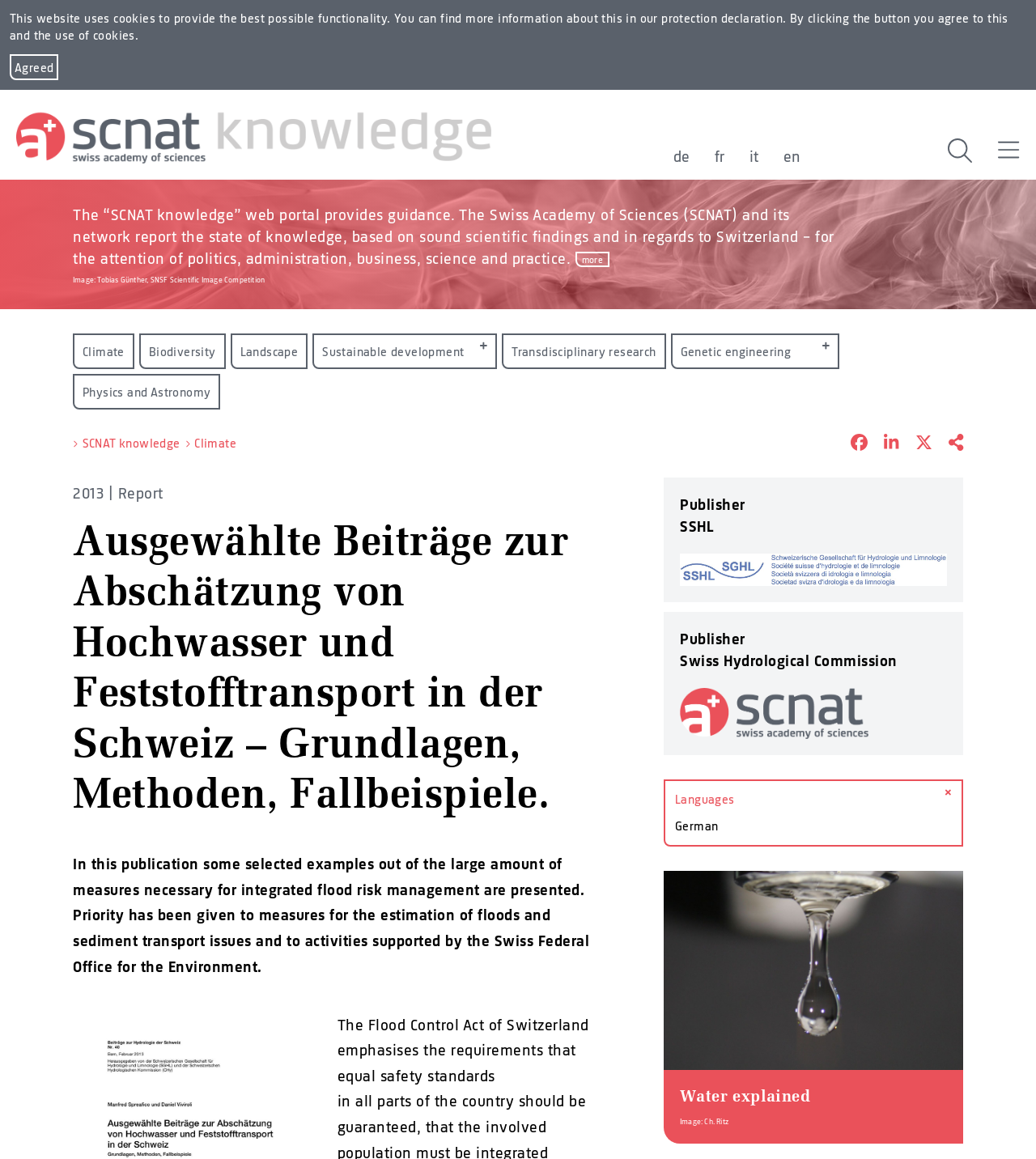Locate the bounding box coordinates of the clickable part needed for the task: "Share on Facebook".

[0.806, 0.376, 0.838, 0.39]